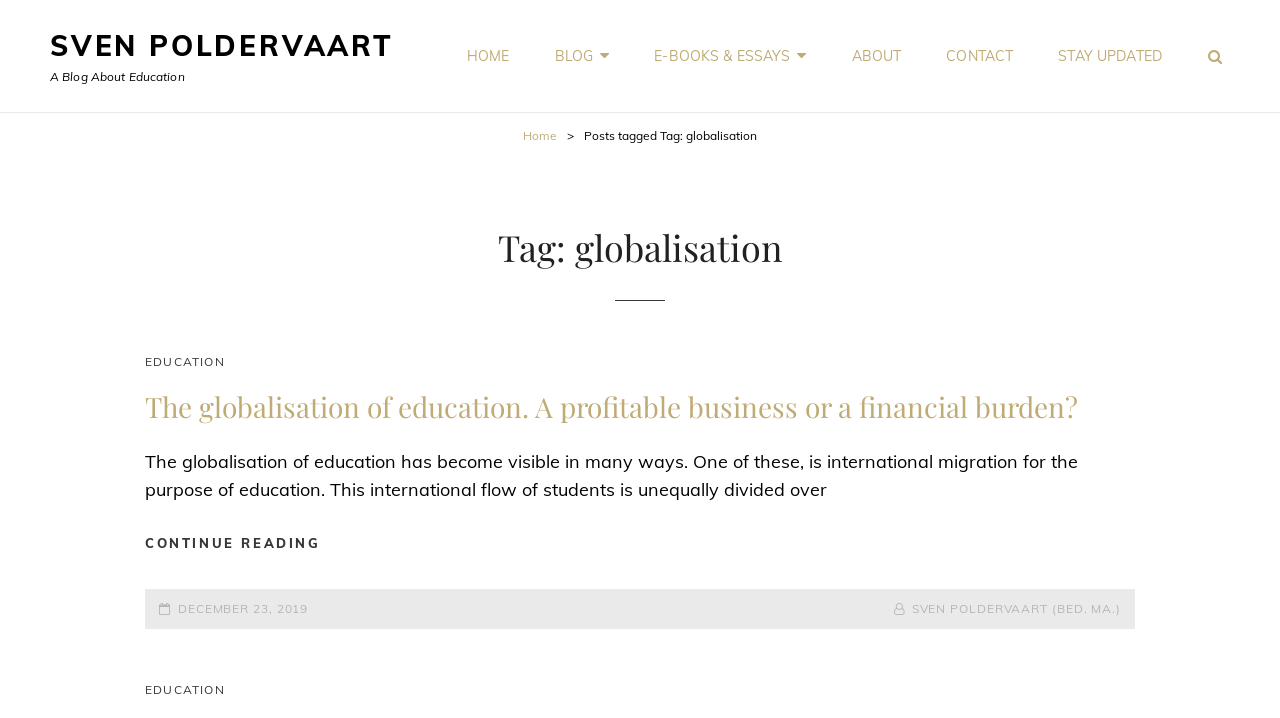What is the title of the article?
Utilize the information in the image to give a detailed answer to the question.

The title of the article can be found in the main content area of the webpage, where it says 'The globalisation of education. A profitable business or a financial burden?' in a heading format.